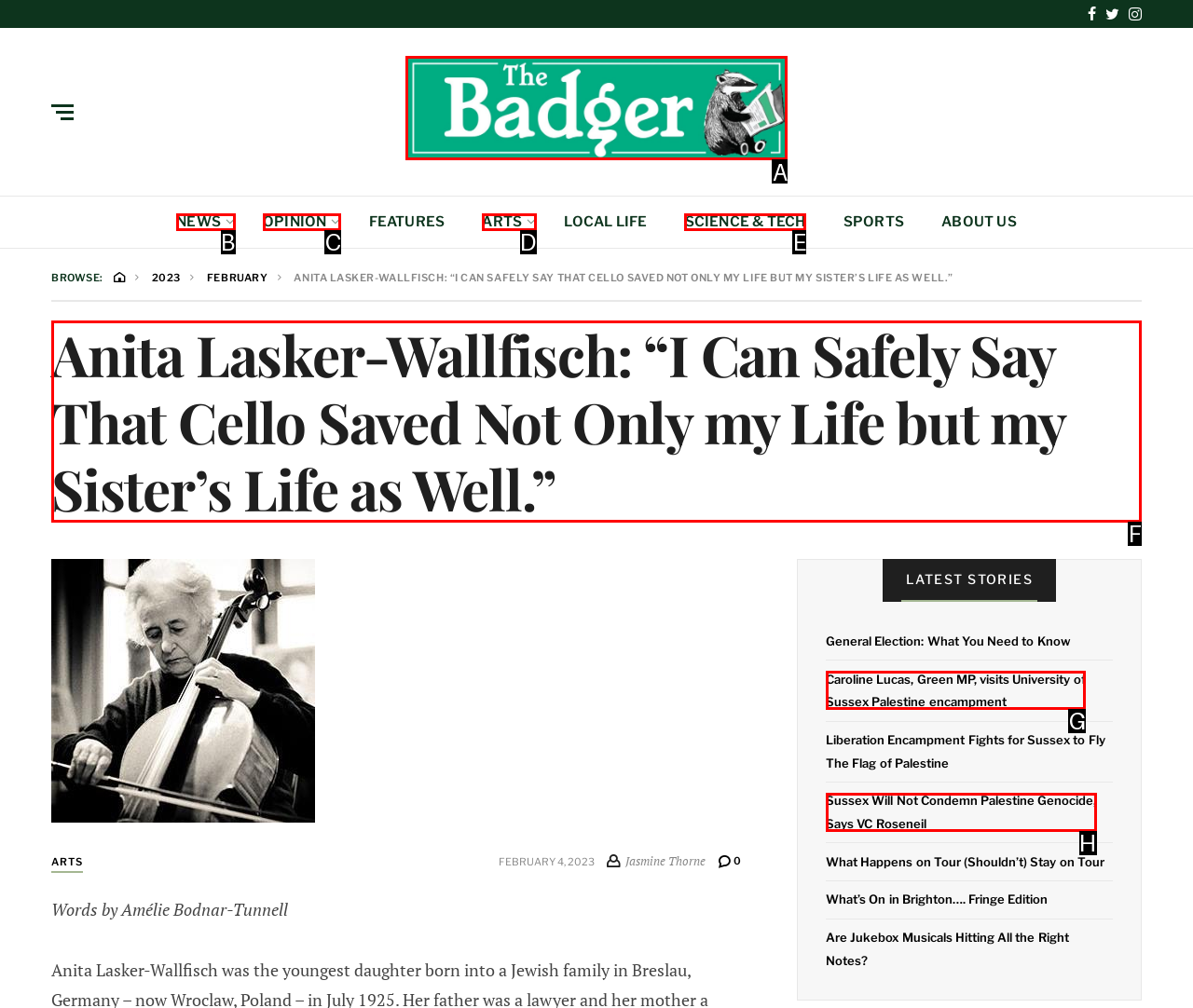Determine the letter of the element I should select to fulfill the following instruction: Read about Anita Lasker-Wallfisch. Just provide the letter.

F